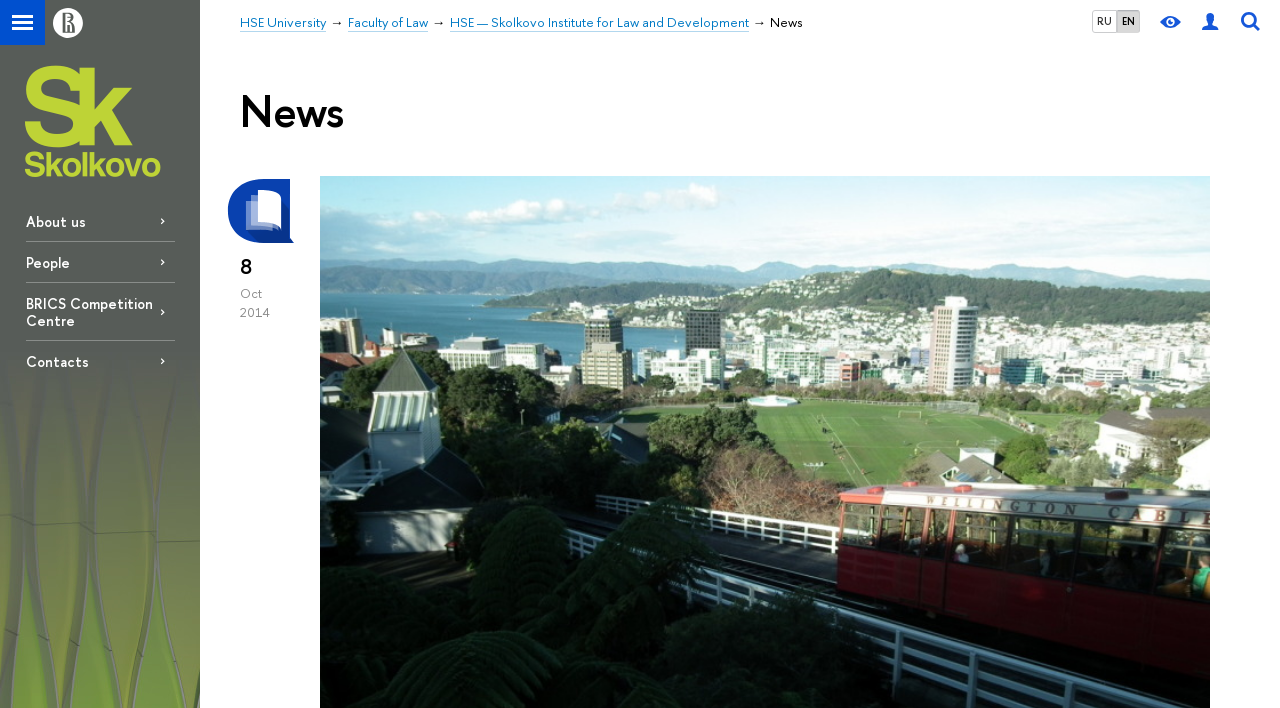Find the bounding box coordinates for the HTML element described in this sentence: "RU". Provide the coordinates as four float numbers between 0 and 1, in the format [left, top, right, bottom].

[0.854, 0.016, 0.872, 0.045]